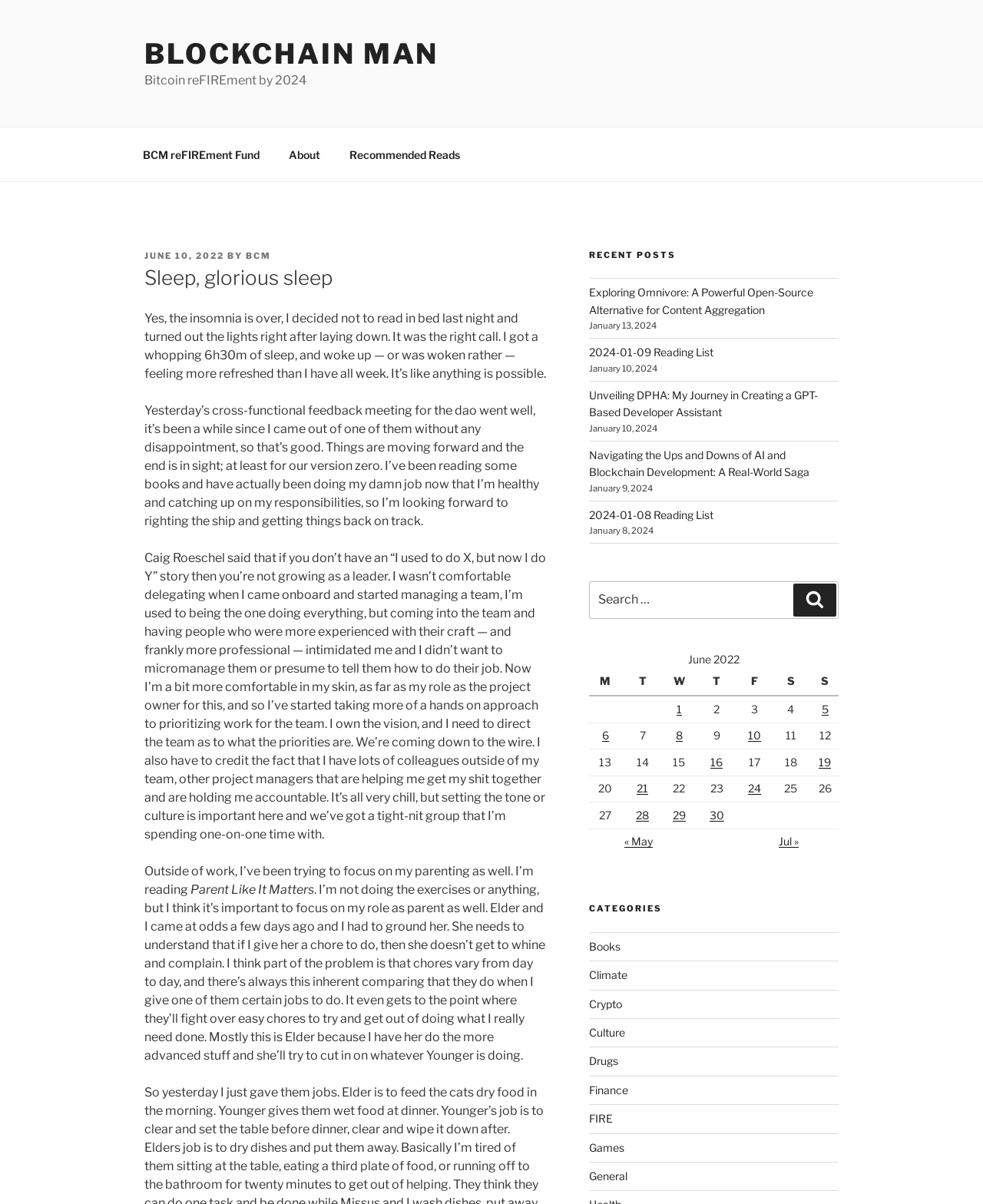Determine the bounding box coordinates of the area to click in order to meet this instruction: "Click on the 'BCM reFIREment Fund' link".

[0.131, 0.113, 0.277, 0.144]